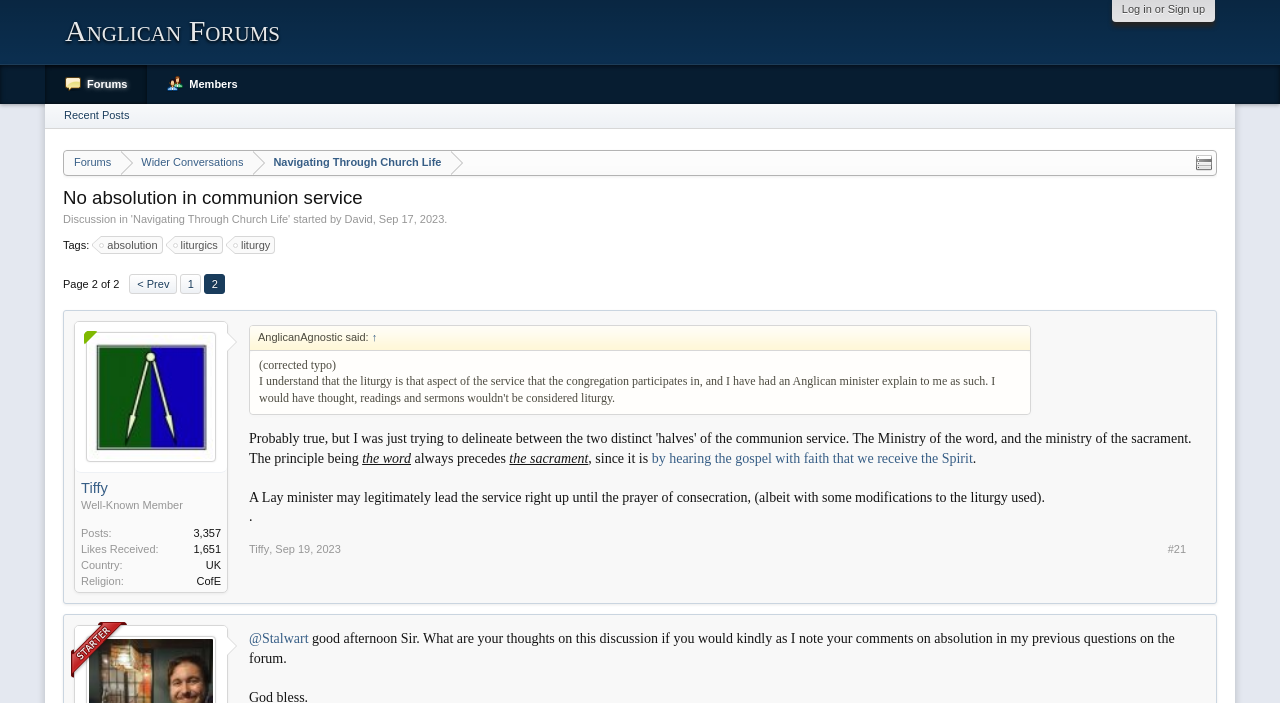Provide a brief response in the form of a single word or phrase:
How many likes has Botolph received?

2,552